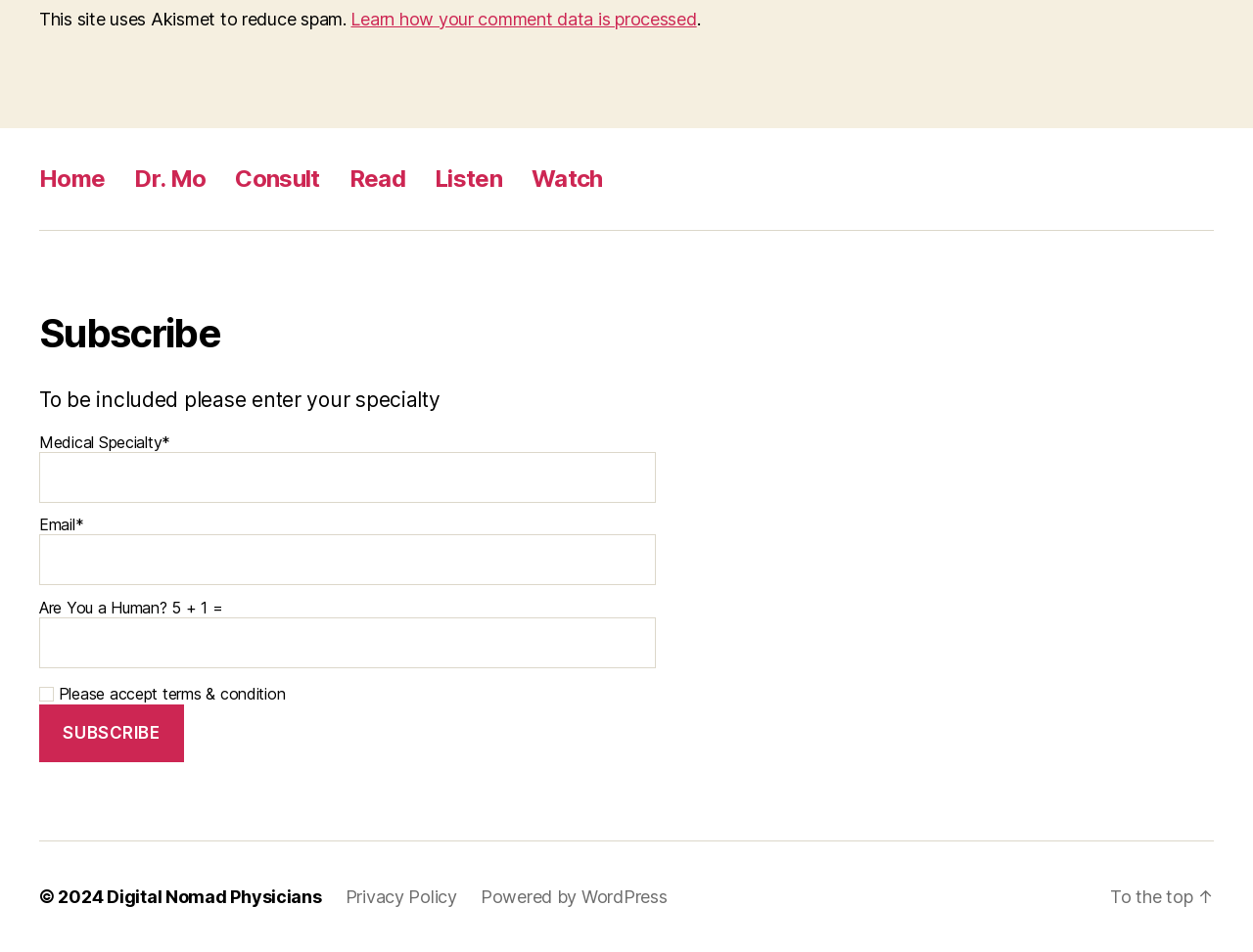How many textboxes are required? Look at the image and give a one-word or short phrase answer.

2